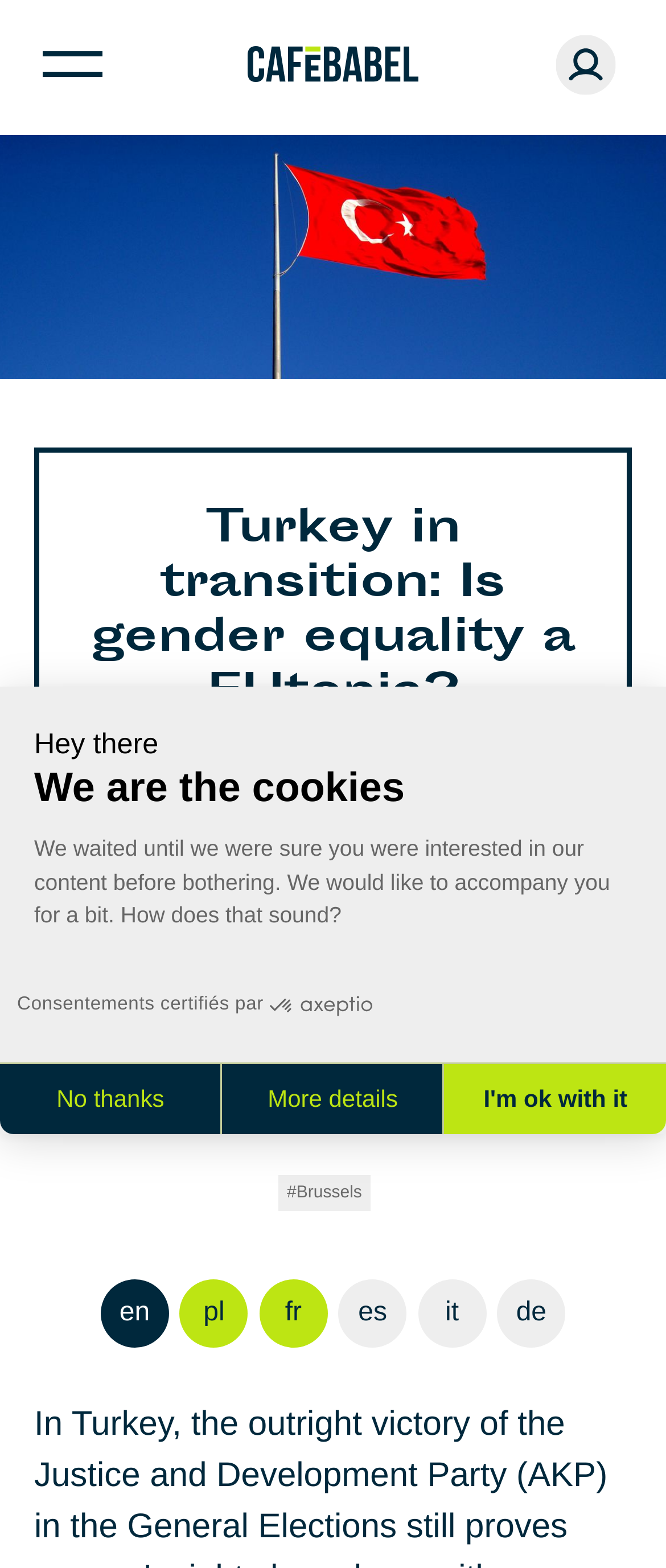What is the name of the publication?
Using the screenshot, give a one-word or short phrase answer.

Cafébabel